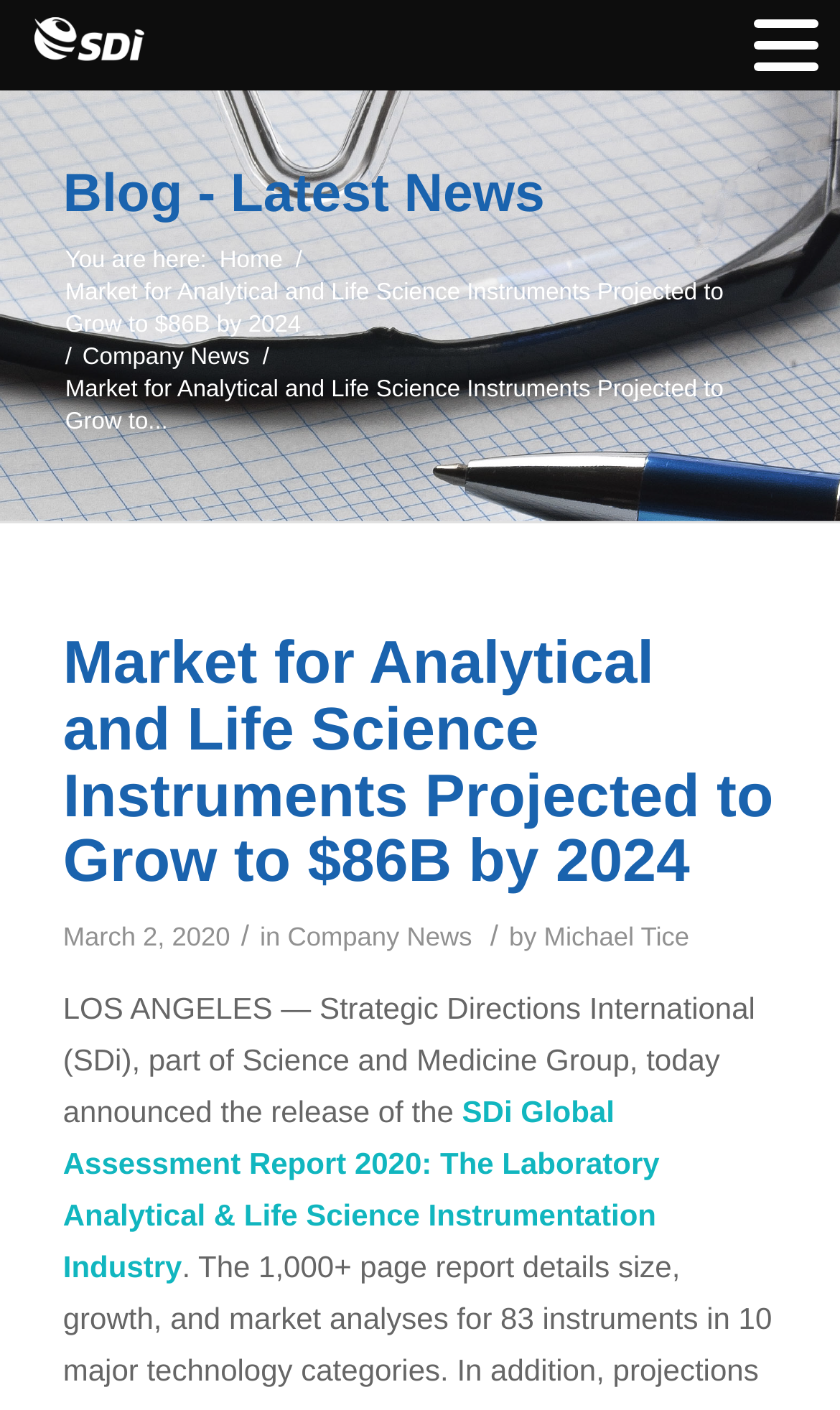Detail the various sections and features present on the webpage.

The webpage appears to be a news article or press release from Strategic Directions International (SDi), a company that provides market research and analysis services. 

At the top left of the page, there is a logo image. Below the logo, there are several links to different sections of the website, including "PROCESS ANALYSIS", "REGIONAL MARKETS", "SERVICE", "SPECTROSCOPY", "MARKET RESEARCH SUBSCRIPTIONS", "KNOWLEDGE CENTER", "CUSTOM MARKET RESEARCH", "QUANTITATIVE MARKET RESEARCH", "QUALITATIVE MARKET RESEARCH", and "RATEMYPRODUCT". These links are arranged vertically, taking up the left side of the page.

On the top right of the page, there are links to "Blog - Latest News" and "Home", with a breadcrumb trail showing the current location as "Market for Analytical and Life Science Instruments Projected to Grow to $86B by 2024". 

The main content of the page is an article with the same title, "Market for Analytical and Life Science Instruments Projected to Grow to $86B by 2024". The article is dated March 2, 2020, and is categorized under "Company News" by author Michael Tice. The article begins with a brief introduction, stating that Strategic Directions International (SDi) has announced the release of the SDi Global Assessment Report 2020, which focuses on the laboratory analytical and life science instrumentation industry.